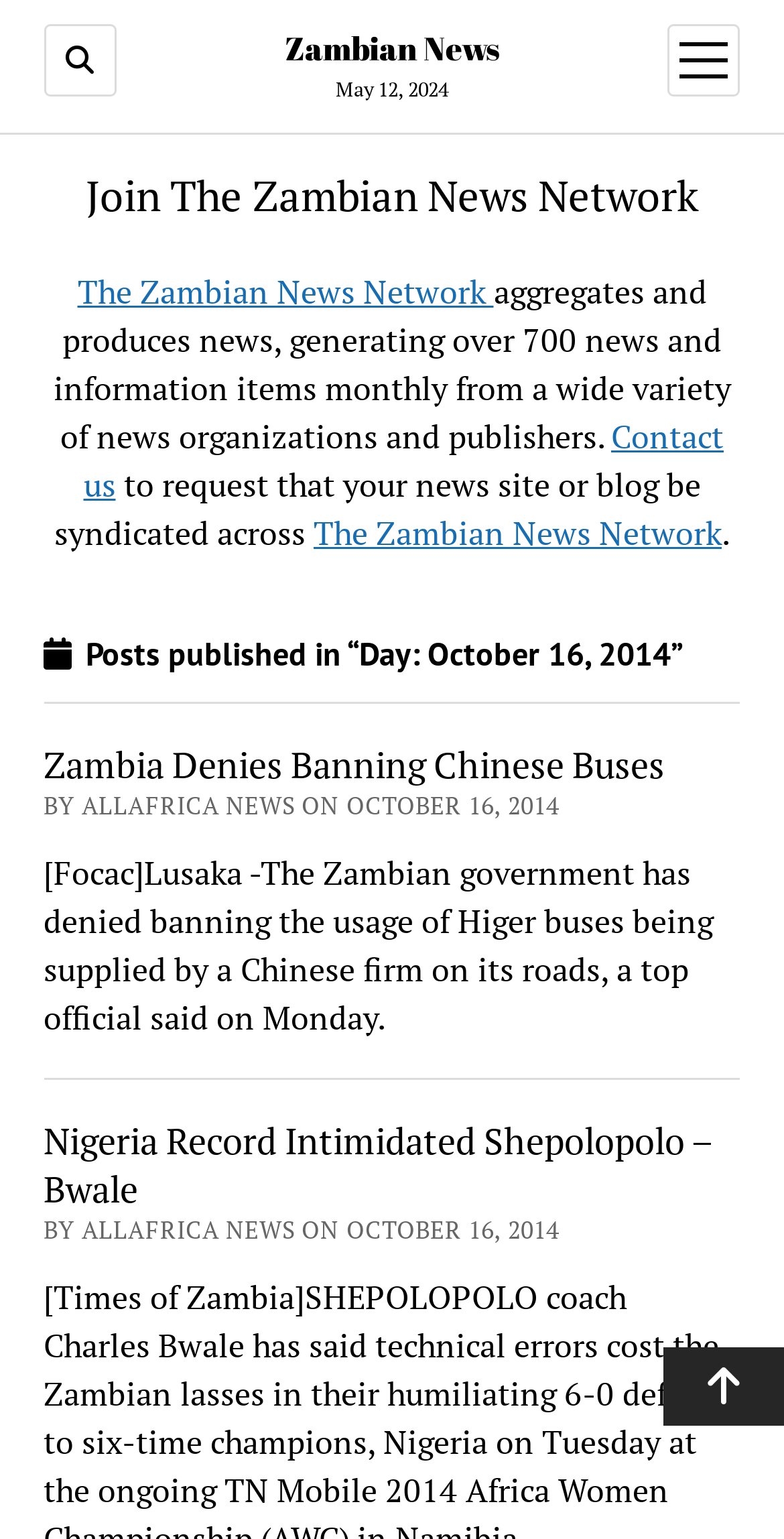Show the bounding box coordinates of the region that should be clicked to follow the instruction: "Read the article 'Zambia Denies Banning Chinese Buses'."

[0.056, 0.481, 0.848, 0.512]